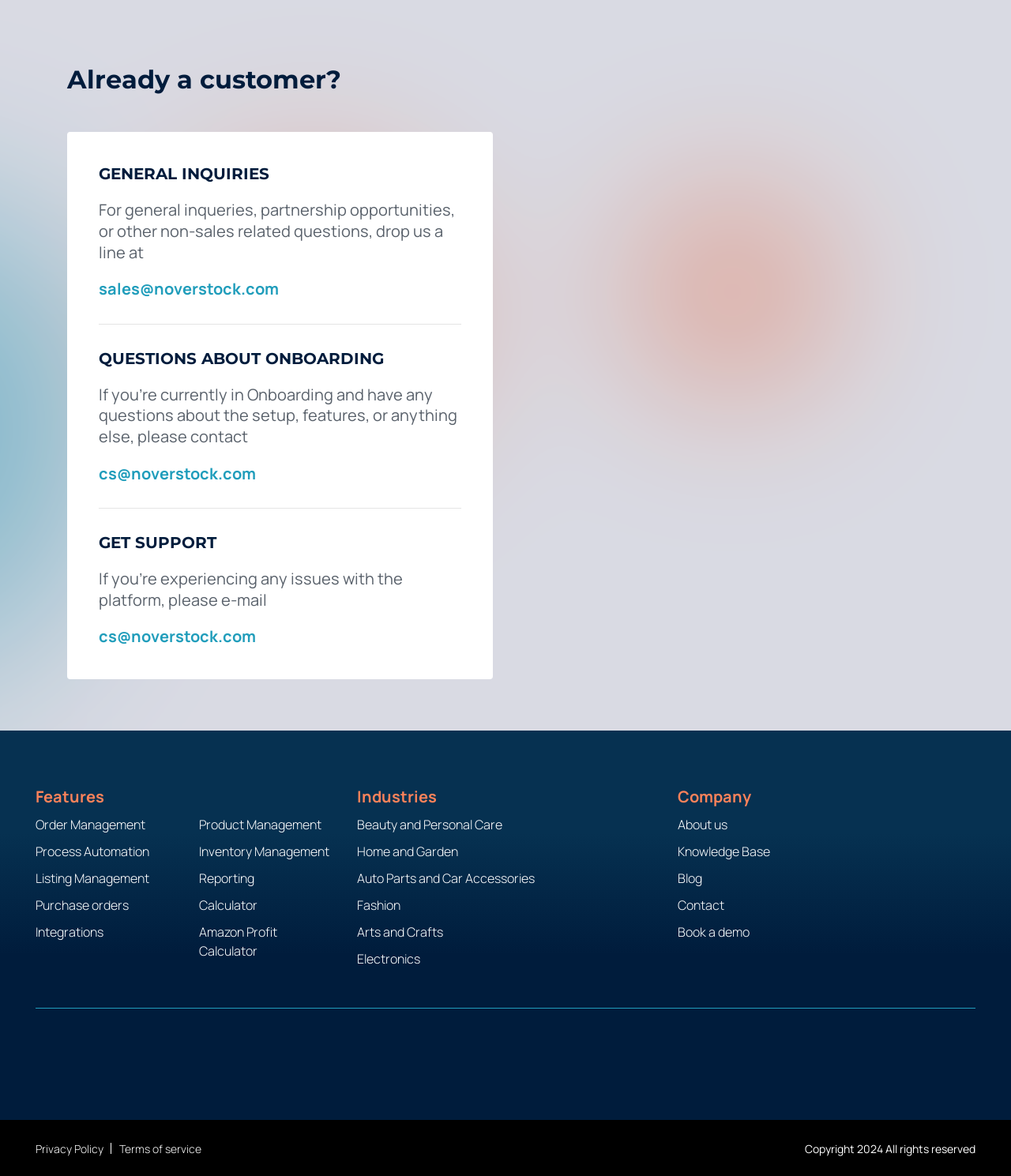Using floating point numbers between 0 and 1, provide the bounding box coordinates in the format (top-left x, top-left y, bottom-right x, bottom-right y). Locate the UI element described here: cs@noverstock.com

[0.097, 0.393, 0.253, 0.411]